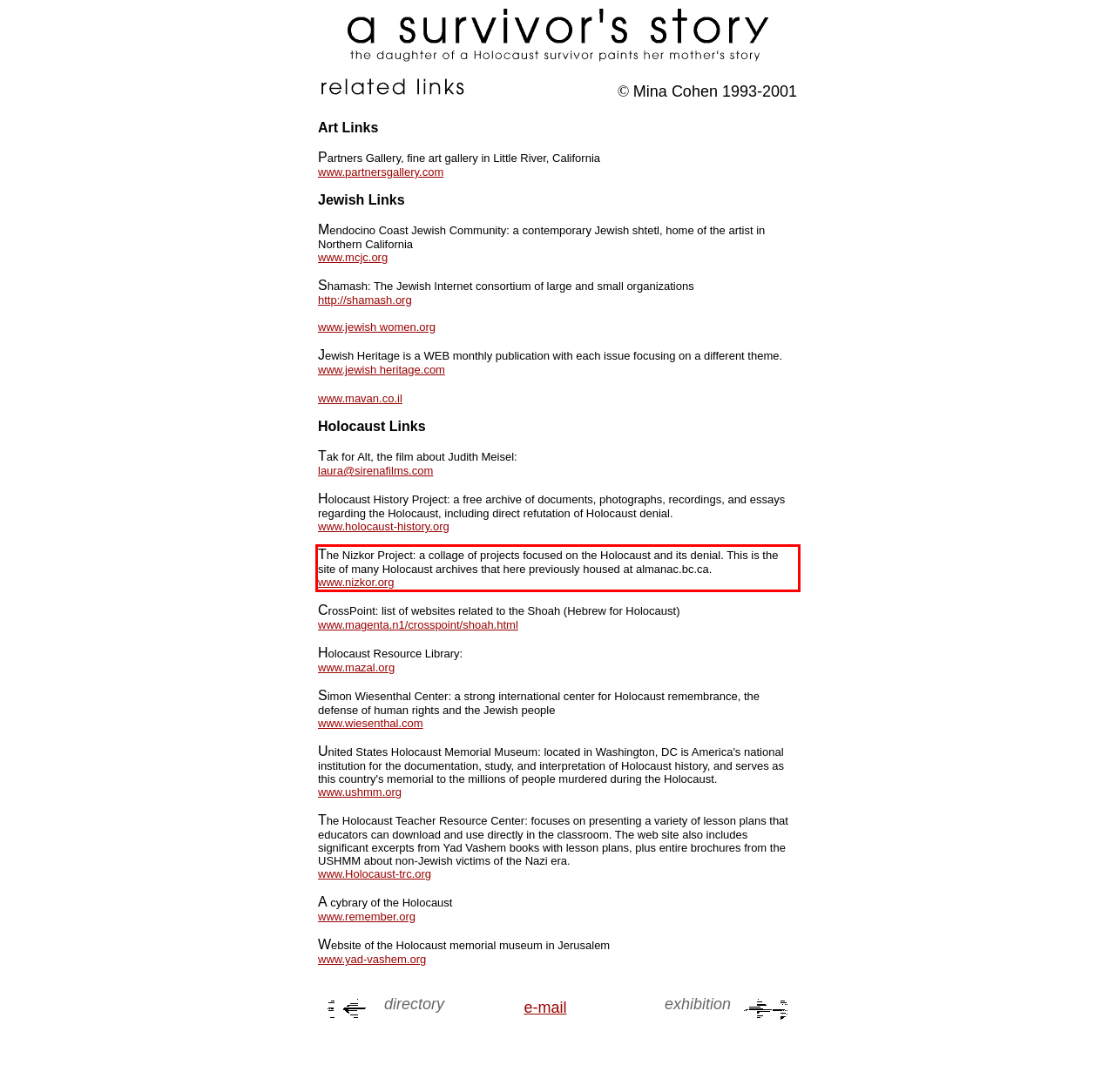Inspect the webpage screenshot that has a red bounding box and use OCR technology to read and display the text inside the red bounding box.

The Nizkor Project: a collage of projects focused on the Holocaust and its denial. This is the site of many Holocaust archives that here previously housed at almanac.bc.ca. www.nizkor.org